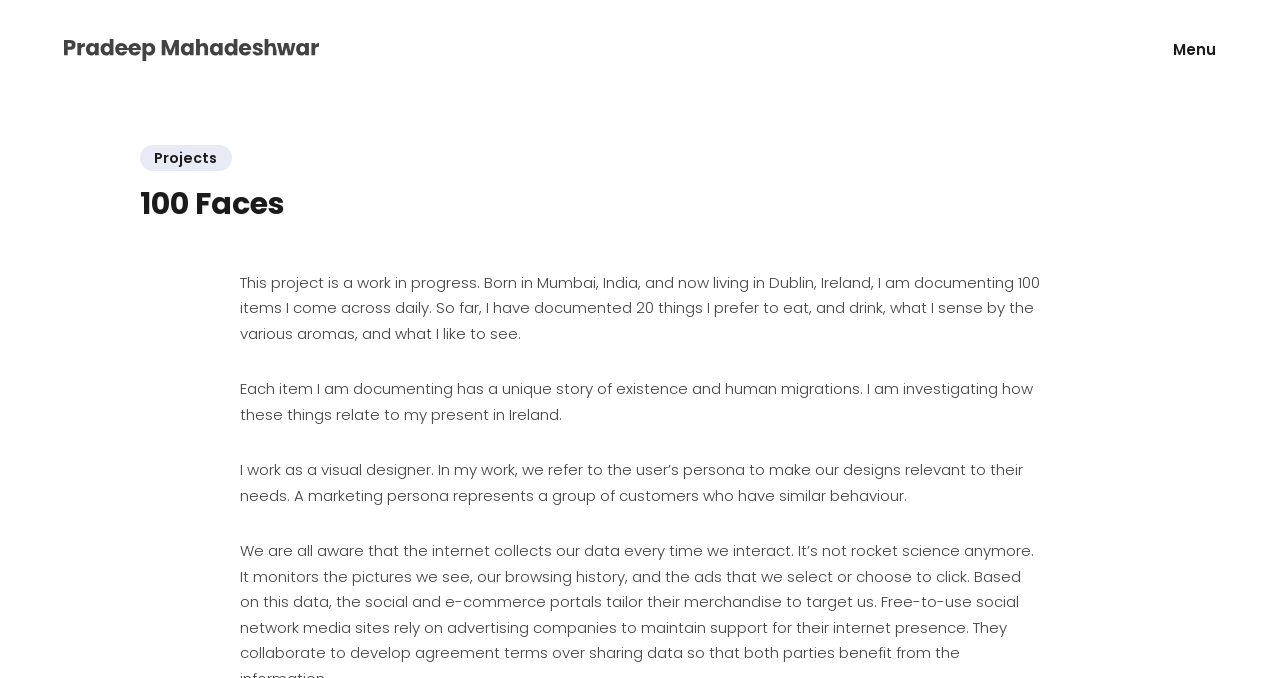Please specify the bounding box coordinates in the format (top-left x, top-left y, bottom-right x, bottom-right y), with all values as floating point numbers between 0 and 1. Identify the bounding box of the UI element described by: Menu

[0.866, 0.0, 1.0, 0.147]